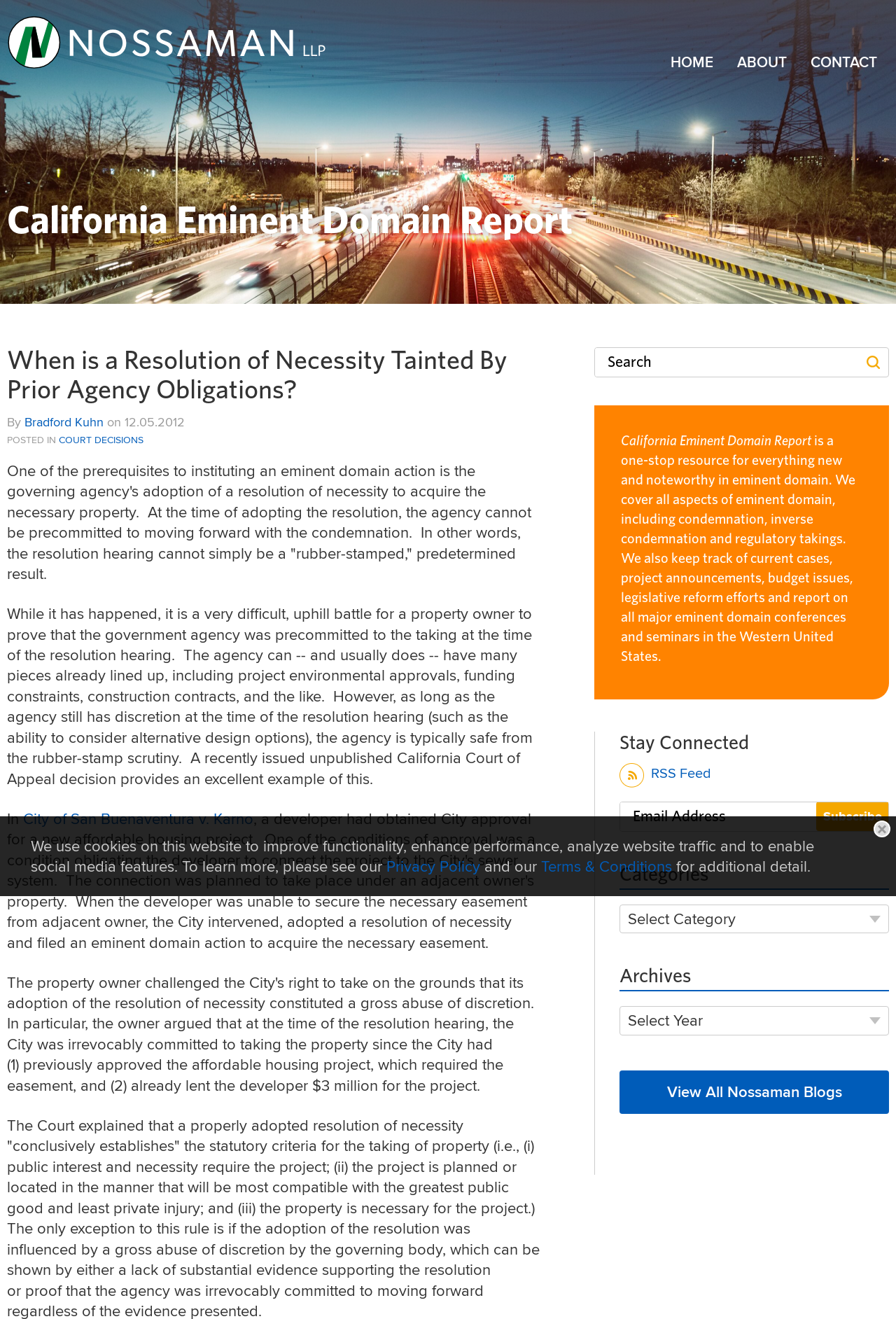Please determine the bounding box of the UI element that matches this description: Close. The coordinates should be given as (top-left x, top-left y, bottom-right x, bottom-right y), with all values between 0 and 1.

[0.975, 0.622, 0.994, 0.635]